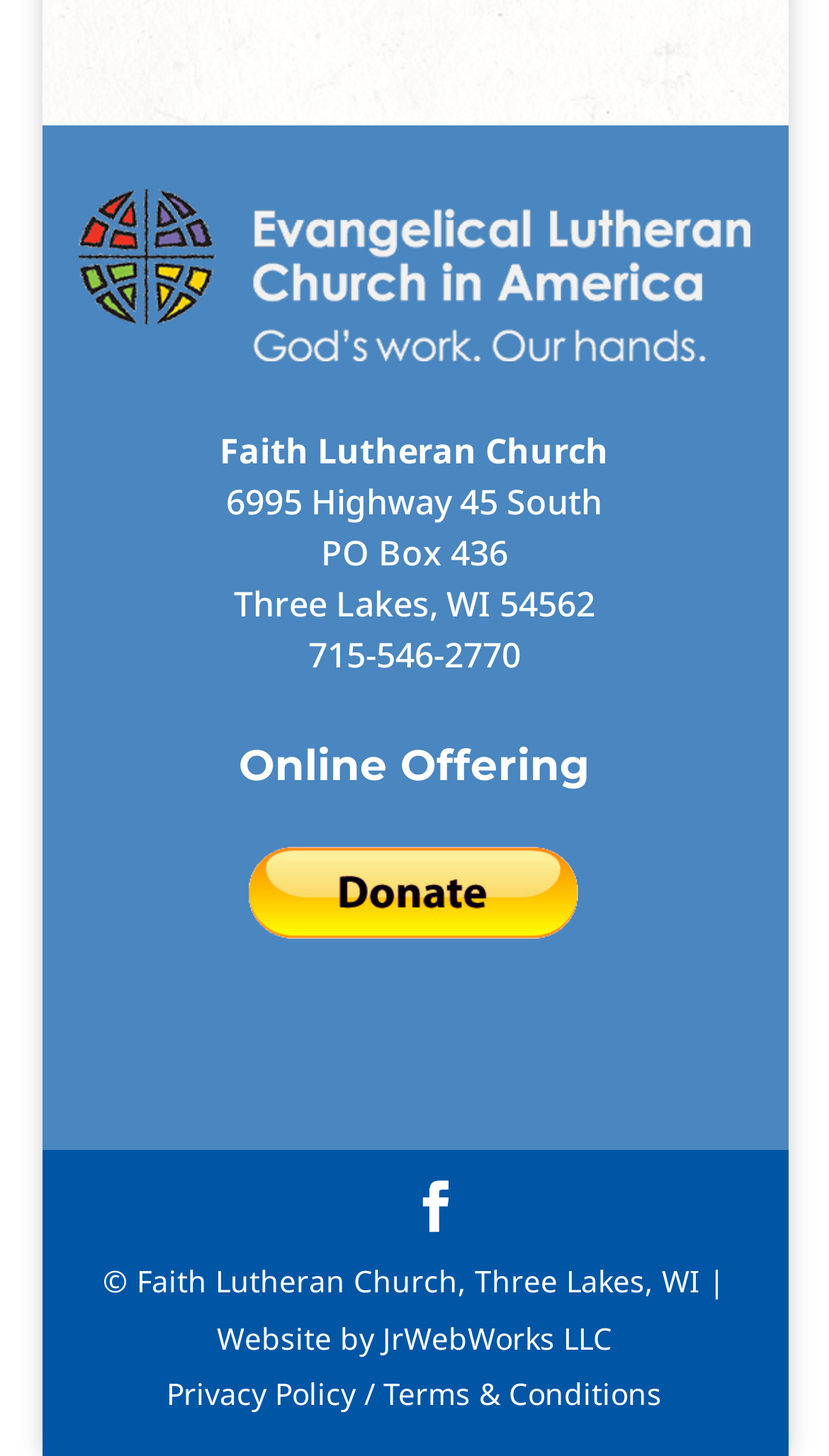What is the name of the church?
Refer to the image and offer an in-depth and detailed answer to the question.

I found the name of the church by looking at the StaticText element with the text 'Faith Lutheran Church' at coordinates [0.265, 0.294, 0.735, 0.326].